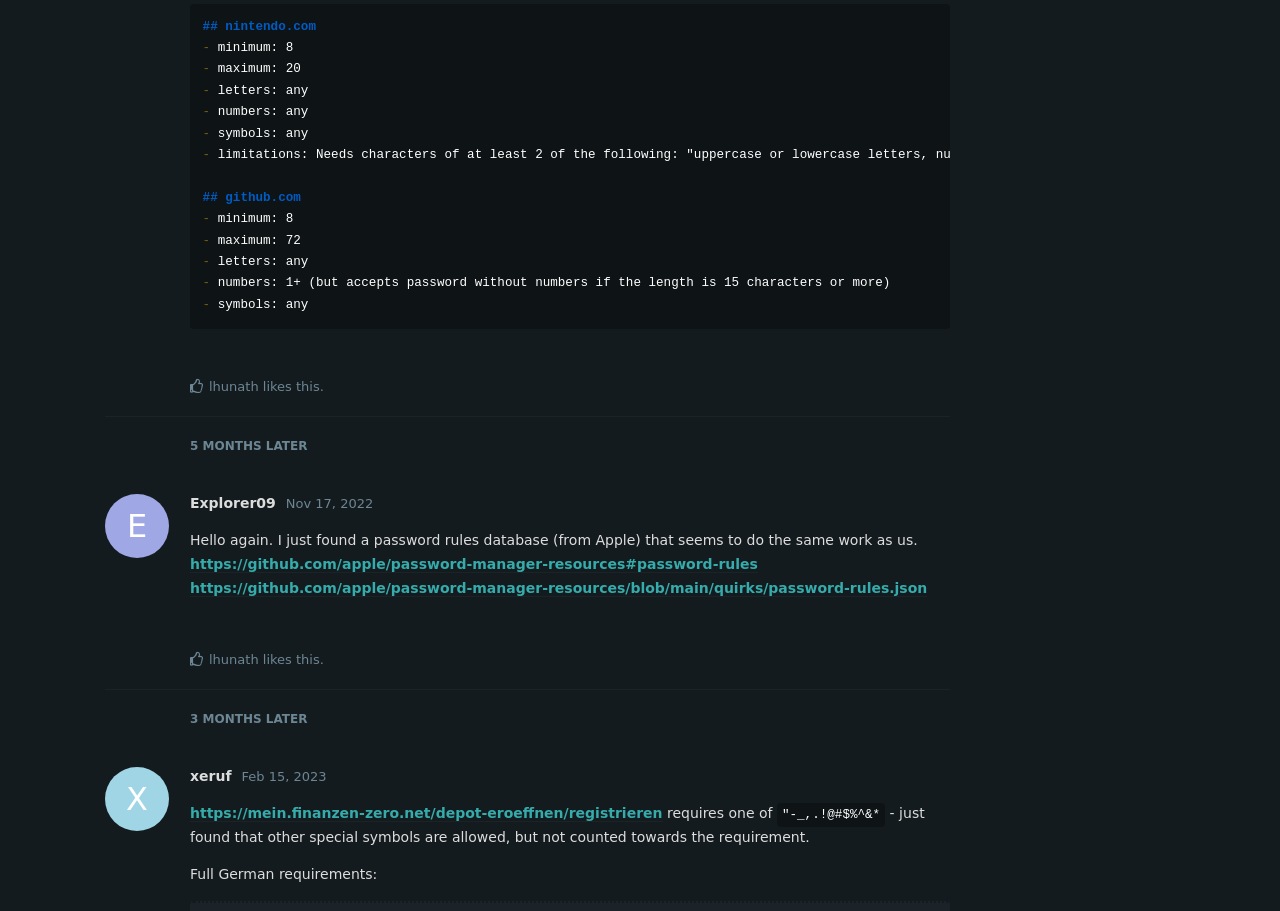For the element described, predict the bounding box coordinates as (top-left x, top-left y, bottom-right x, bottom-right y). All values should be between 0 and 1. Element description: lhunath

[0.163, 0.414, 0.202, 0.436]